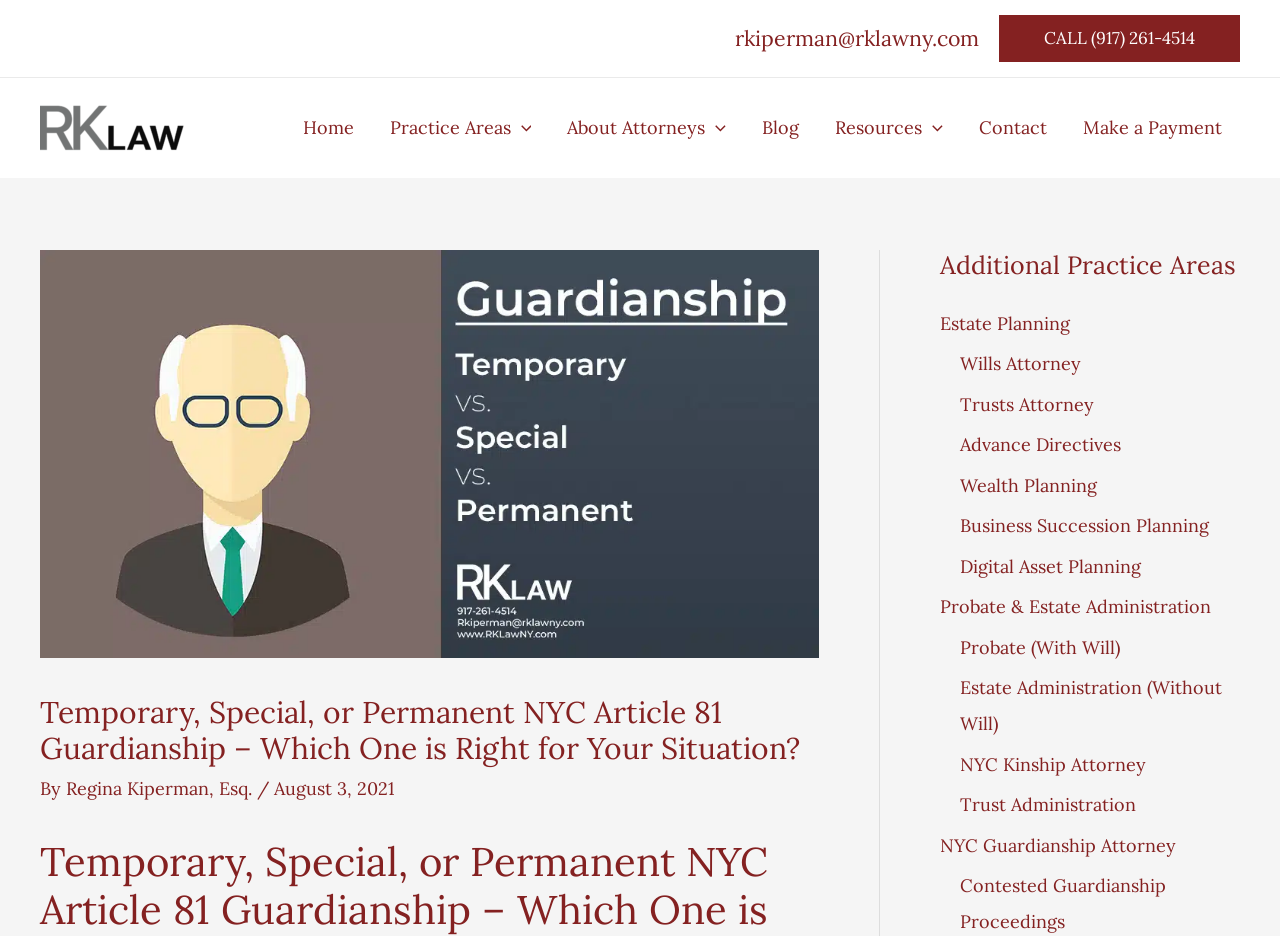What is the phone number to call for more information?
Give a one-word or short-phrase answer derived from the screenshot.

(917) 261-4514